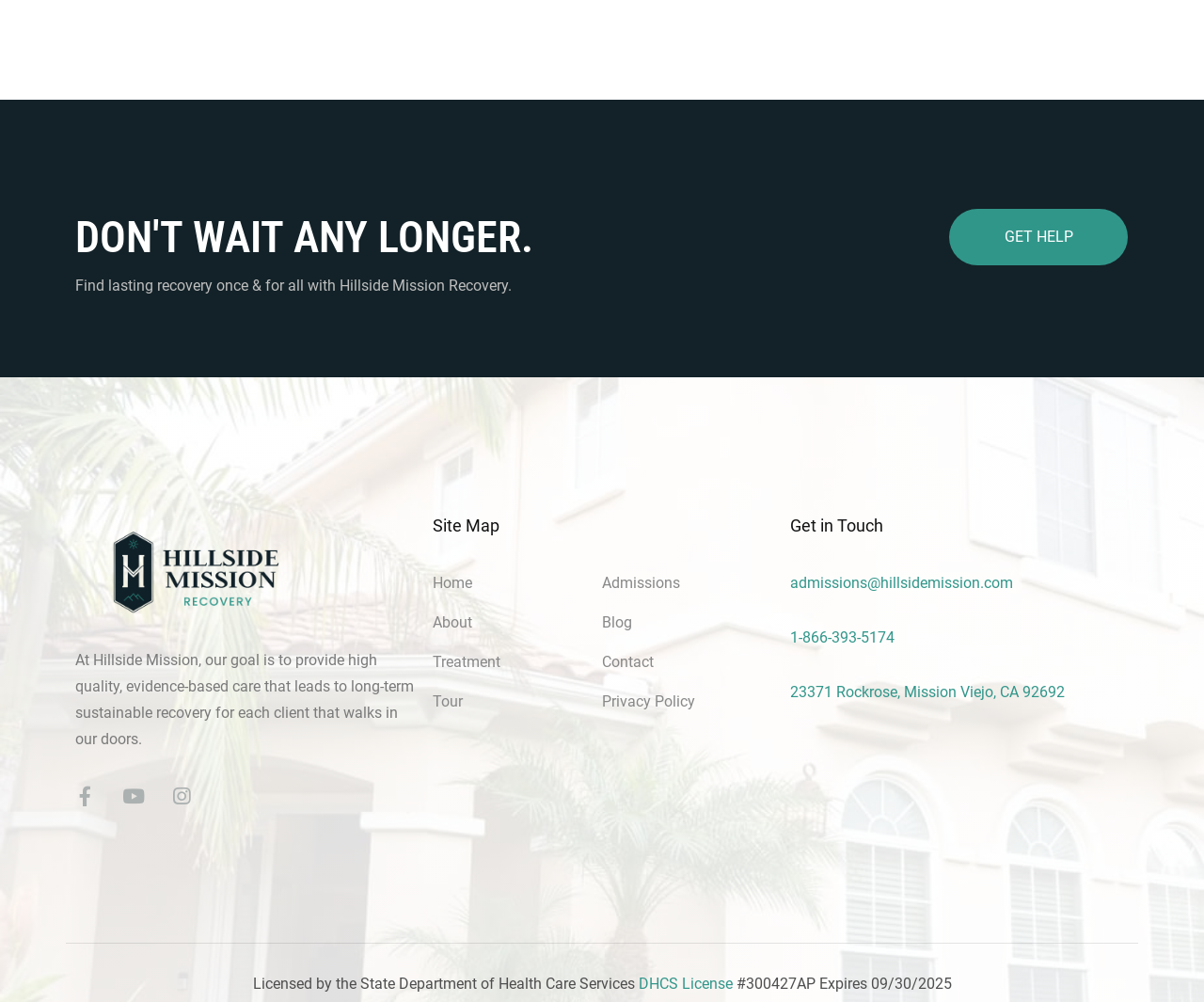How many links are available in the Site Map section?
Please use the visual content to give a single word or phrase answer.

8